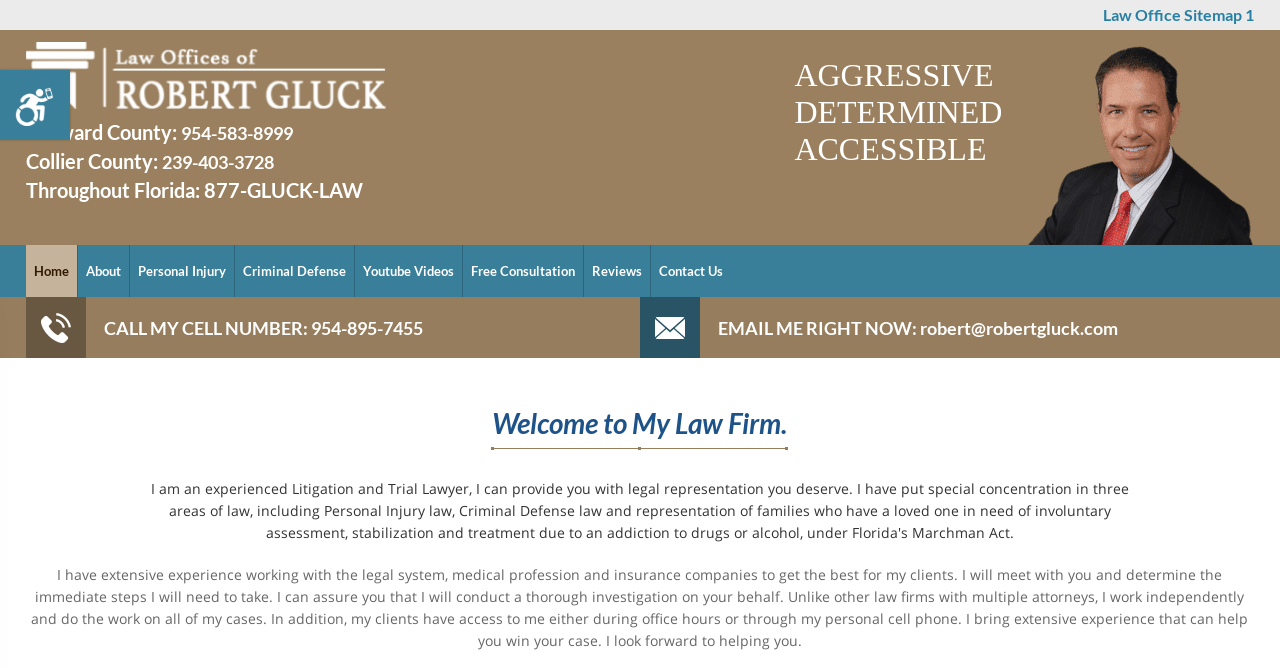Generate a thorough caption detailing the webpage content.

The webpage is a sitemap for a law firm, specifically for Attorney Robert Gluck, who practices personal injury, criminal defense, and Marchman Act law. At the top of the page, there is a heading that reads "Law Office Sitemap 1". Below this heading, there is a link to the law office's name, accompanied by an image of the law office's logo.

To the right of the law office's name, there is a section that displays the firm's contact information, including phone numbers for Broward and Collier counties, as well as a toll-free number for throughout Florida.

Further down the page, there are three headings that describe the attorney's approach: "AGGRESSIVE", "DETERMINED", and "ACCESSIBLE". Next to these headings, there is an image of Attorney Robert Gluck.

Below the image, there is a navigation menu with links to various pages on the website, including the home page, about the attorney, personal injury, criminal defense, YouTube videos, free consultation, reviews, and contact us.

In the bottom half of the page, there is a section that encourages visitors to take action, with a heading that reads "Welcome to My Law Firm." Below this heading, there is a paragraph of text that describes the attorney's experience and approach to working with clients. The text is accompanied by a call to action, with the attorney's cell phone number and email address displayed prominently.

Finally, at the very bottom of the page, there is an image of an accessibility icon.